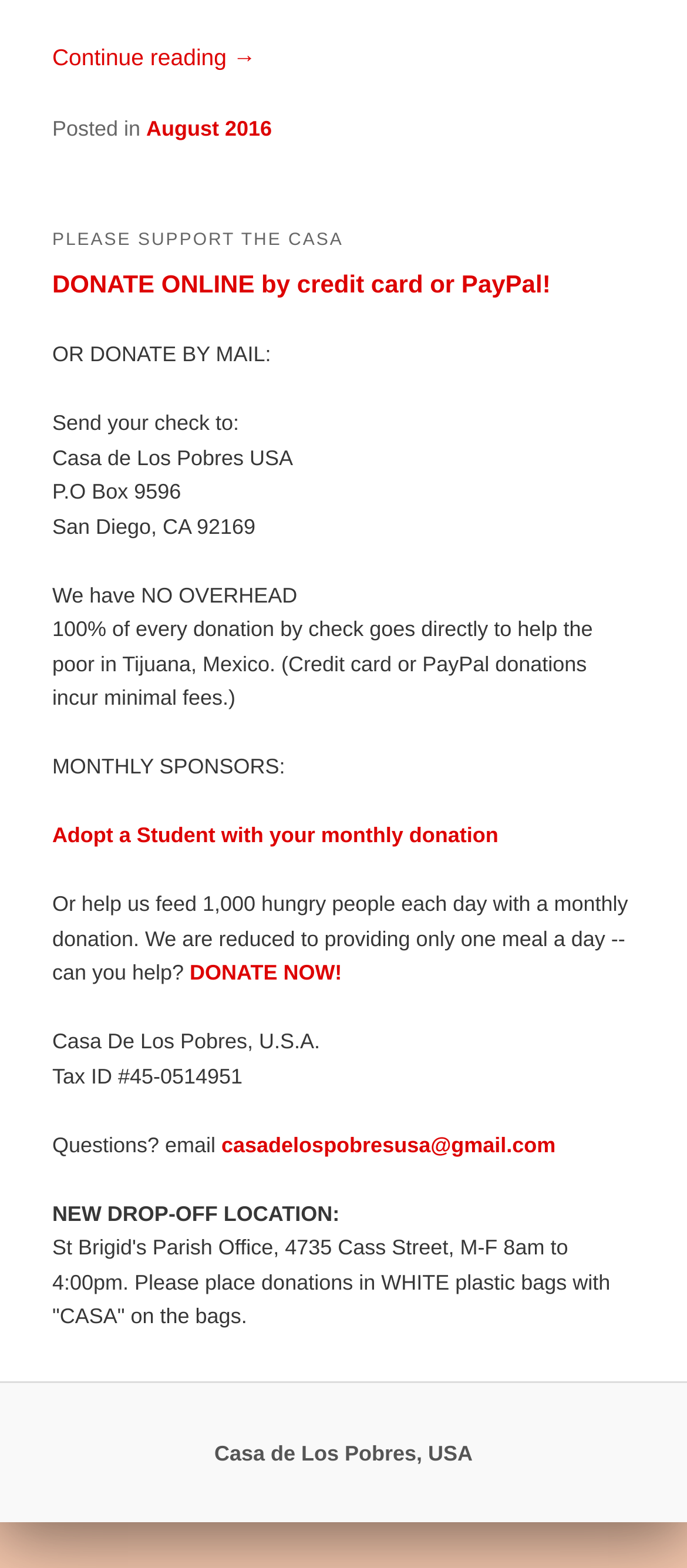What percentage of donations goes to overhead?
Kindly offer a detailed explanation using the data available in the image.

I found the answer by looking at the heading element that says 'We have NO OVERHEAD' which implies that 0% of donations goes to overhead.